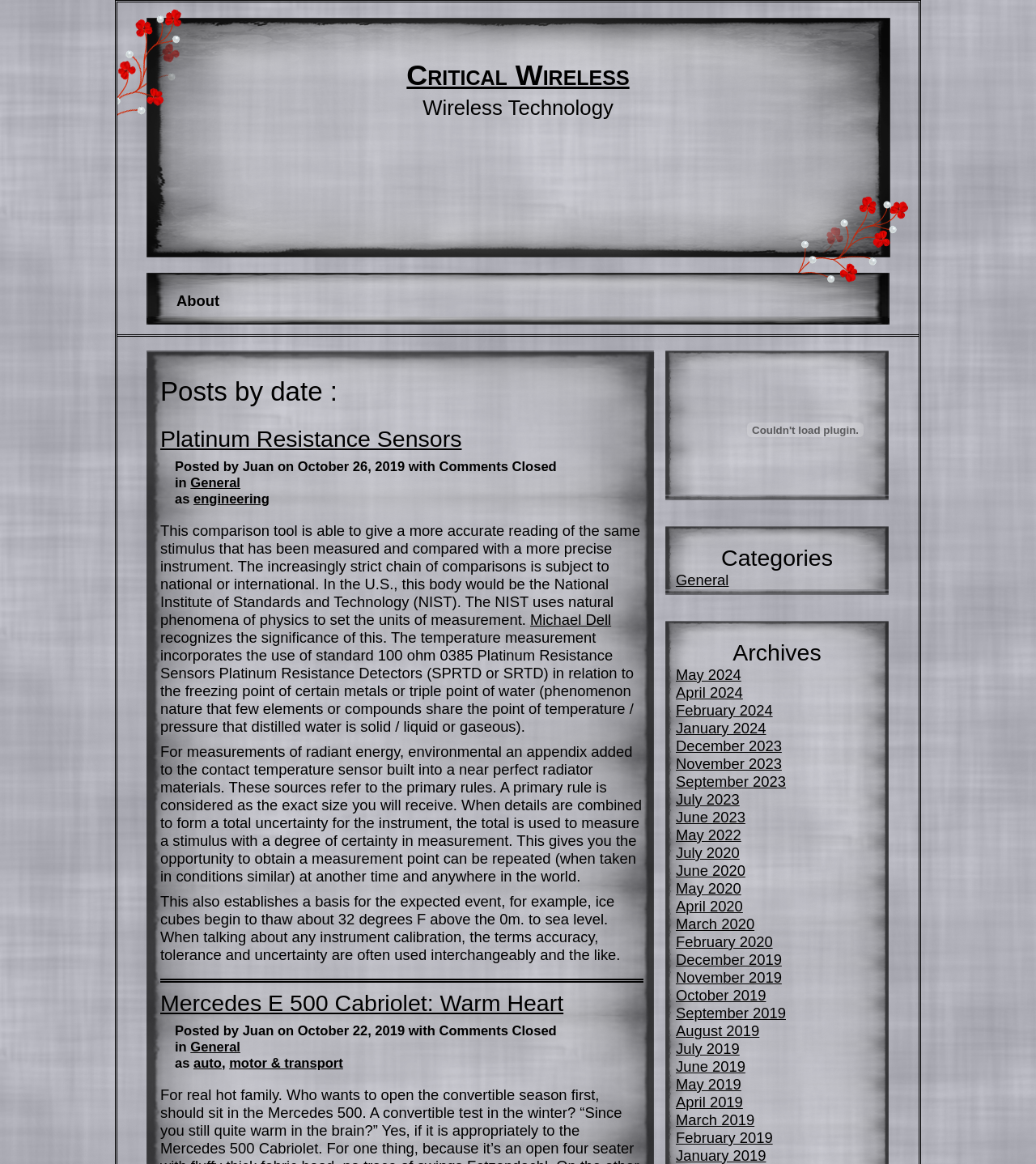How many posts are there on this page?
Using the information from the image, provide a comprehensive answer to the question.

I counted the number of posts on the page by looking at the headings 'Platinum Resistance Sensors' and 'Mercedes E 500 Cabriolet: Warm Heart', which indicate two separate posts.